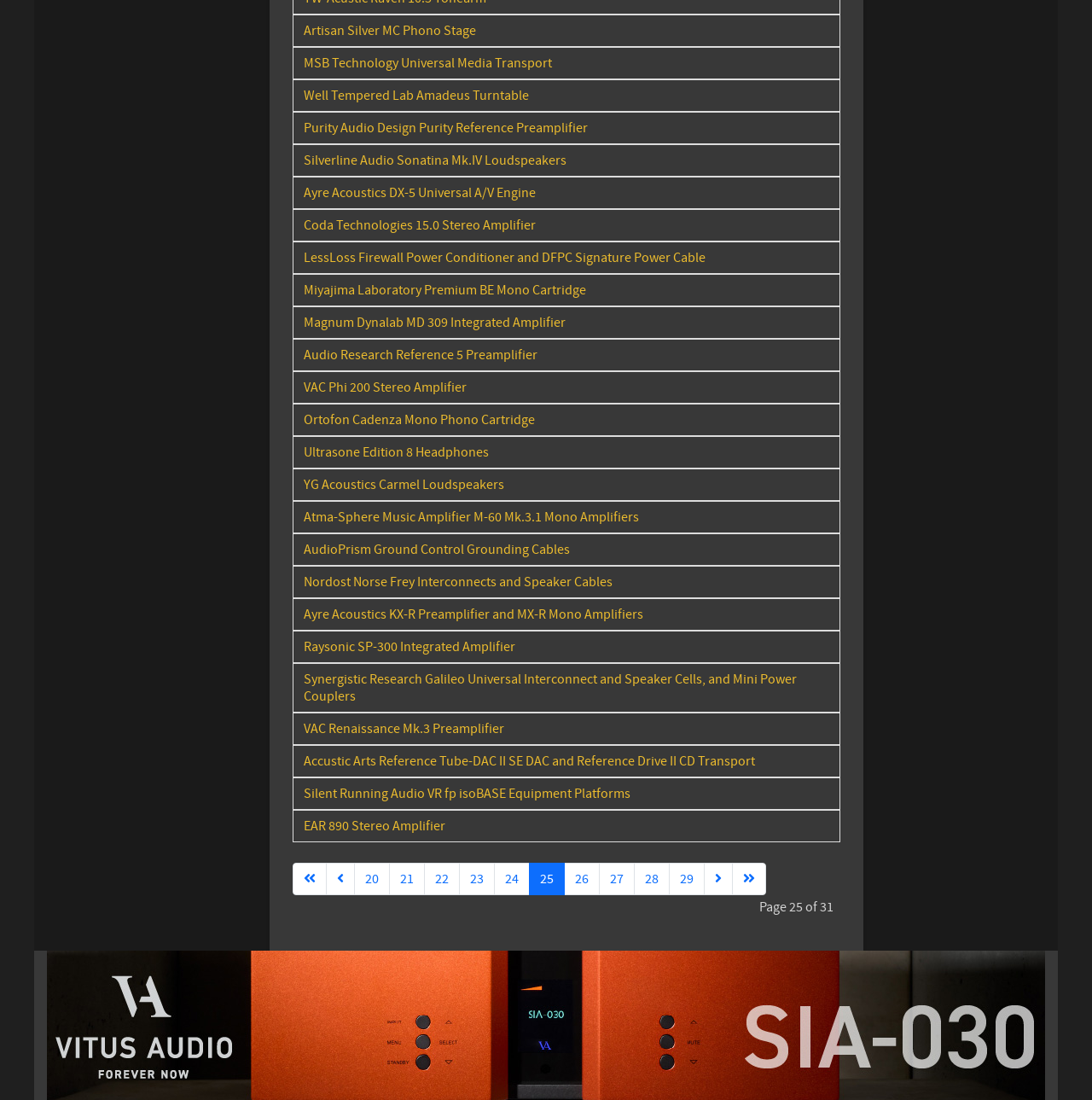Determine the bounding box coordinates of the region I should click to achieve the following instruction: "Go to next page". Ensure the bounding box coordinates are four float numbers between 0 and 1, i.e., [left, top, right, bottom].

[0.645, 0.784, 0.671, 0.814]